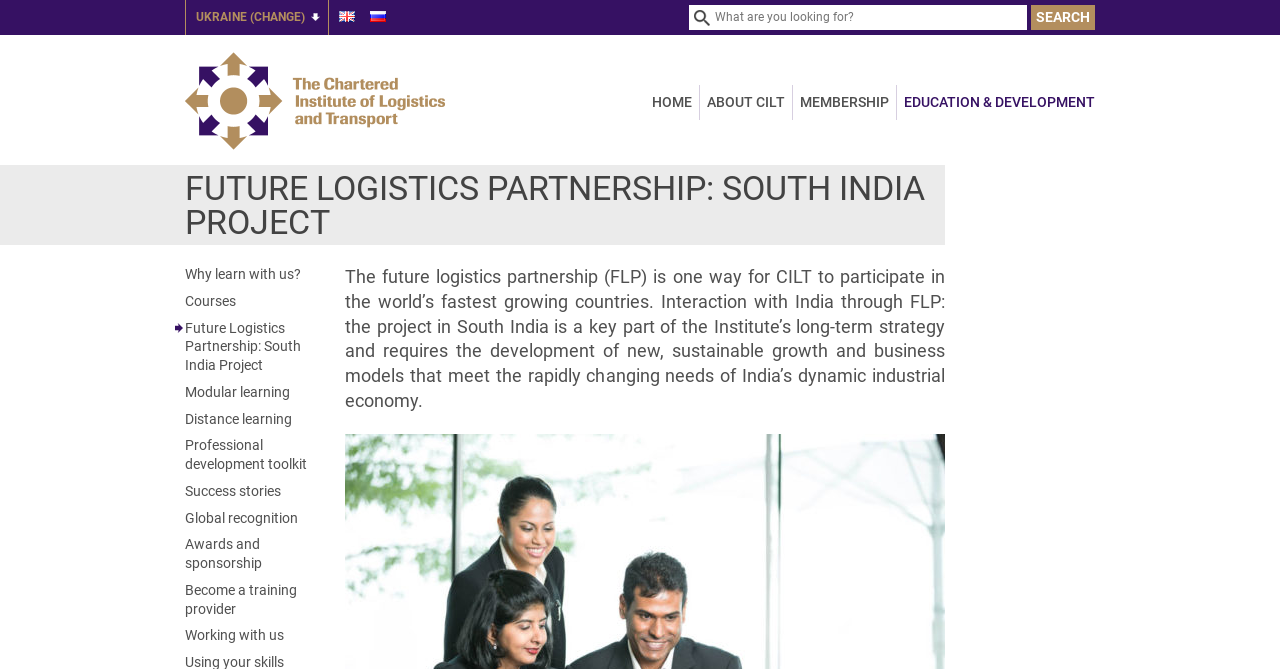Provide the bounding box coordinates of the HTML element this sentence describes: "Become a training provider". The bounding box coordinates consist of four float numbers between 0 and 1, i.e., [left, top, right, bottom].

[0.145, 0.868, 0.246, 0.924]